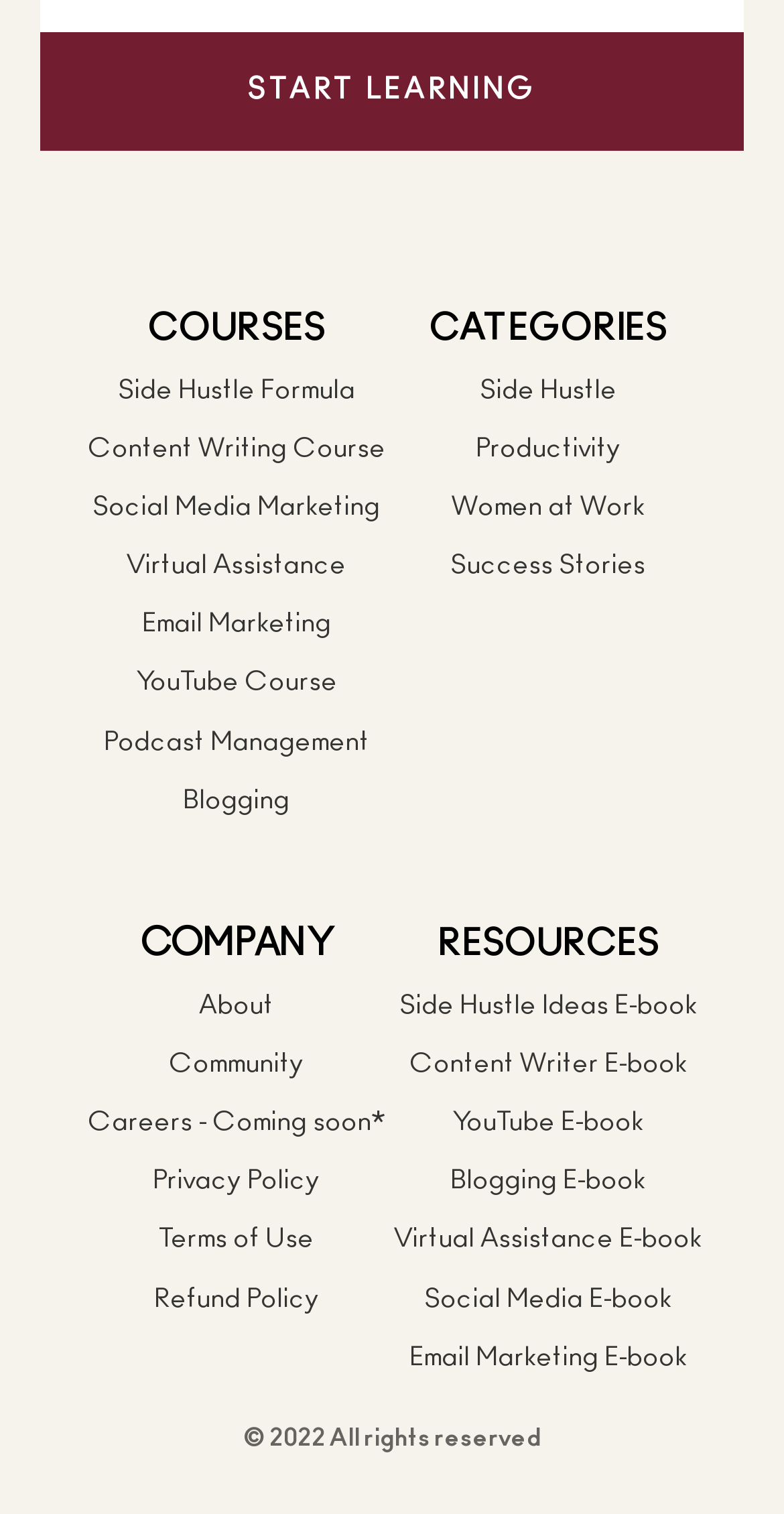Can you provide the bounding box coordinates for the element that should be clicked to implement the instruction: "Read the 'About' page"?

[0.103, 0.649, 0.5, 0.681]